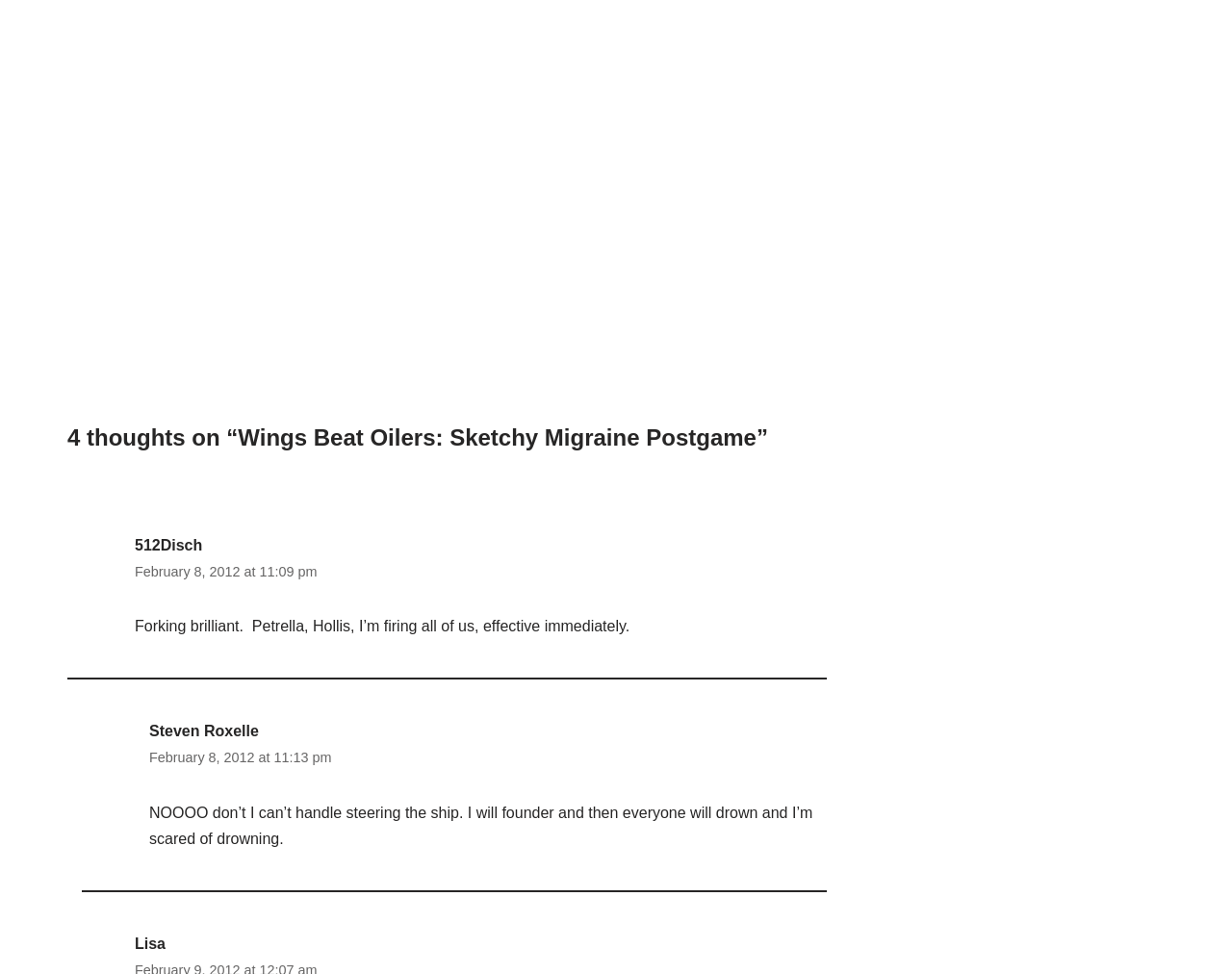Who is the first commenter?
Refer to the image and provide a concise answer in one word or phrase.

512Disch